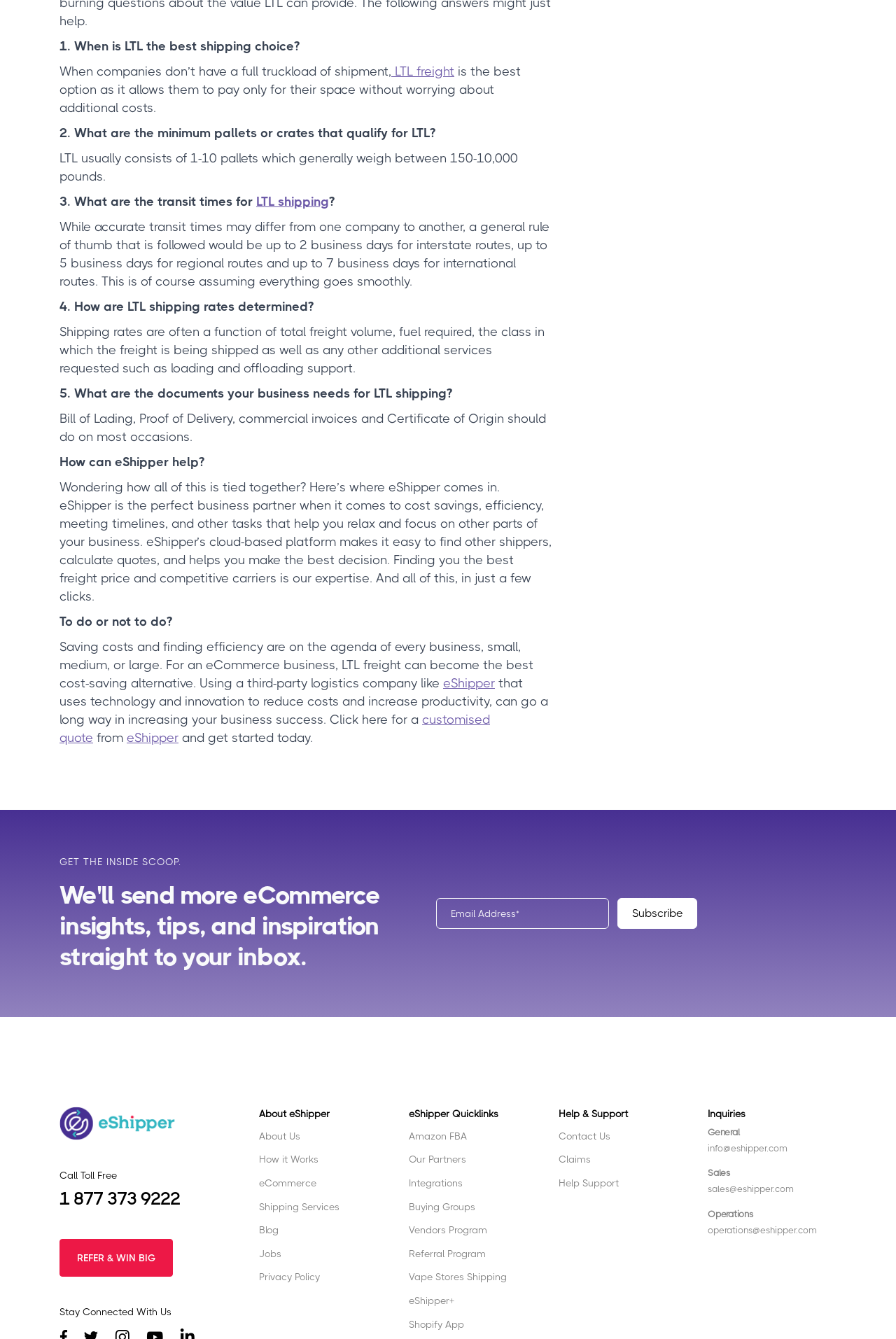Find the bounding box coordinates of the element to click in order to complete the given instruction: "Read the article 'Basketball Haley Jones Sister Jessica Jones And Brother Cameron Jones'."

None